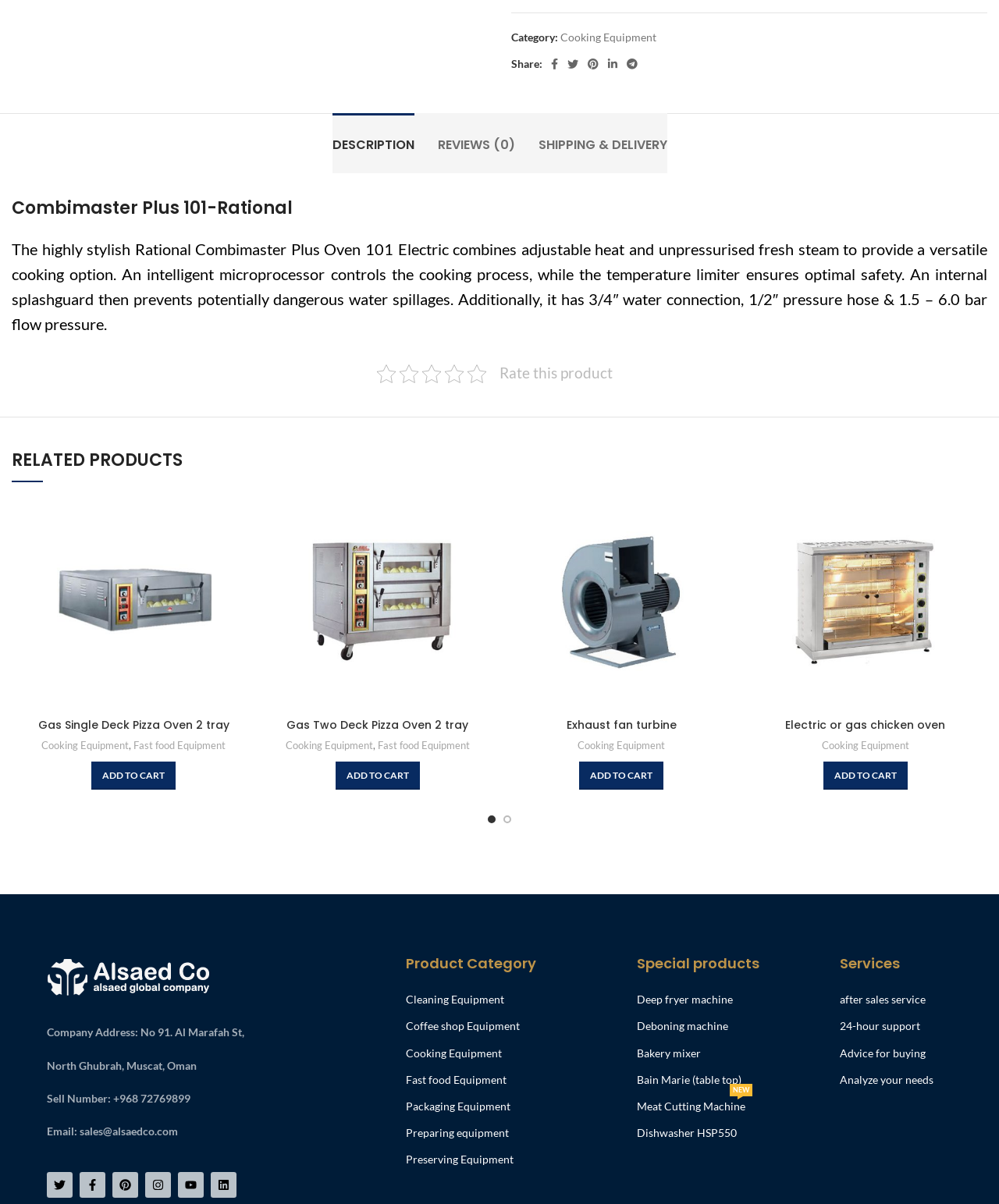What is the name of the company?
Refer to the screenshot and deliver a thorough answer to the question presented.

I looked at the bottom of the webpage and found the company logo with the text 'LOGO alsaed', which indicates that the company name is alsaed.